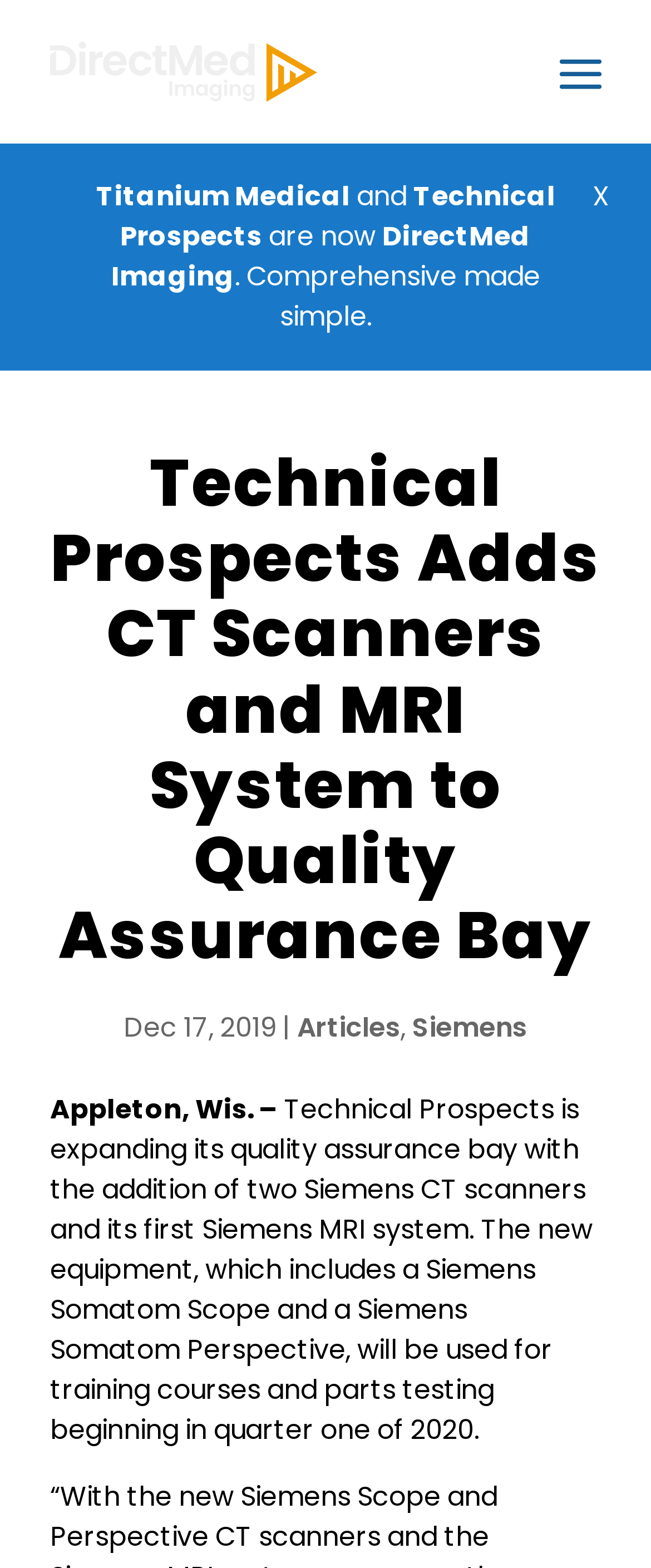Observe the image and answer the following question in detail: What is the name of the company that manufactured the CT scanners and MRI system?

The answer can be found in the static text elements on the webpage, specifically in the text 'two Siemens CT scanners and its first Siemens MRI system' which indicates that the company that manufactured the CT scanners and MRI system is Siemens.